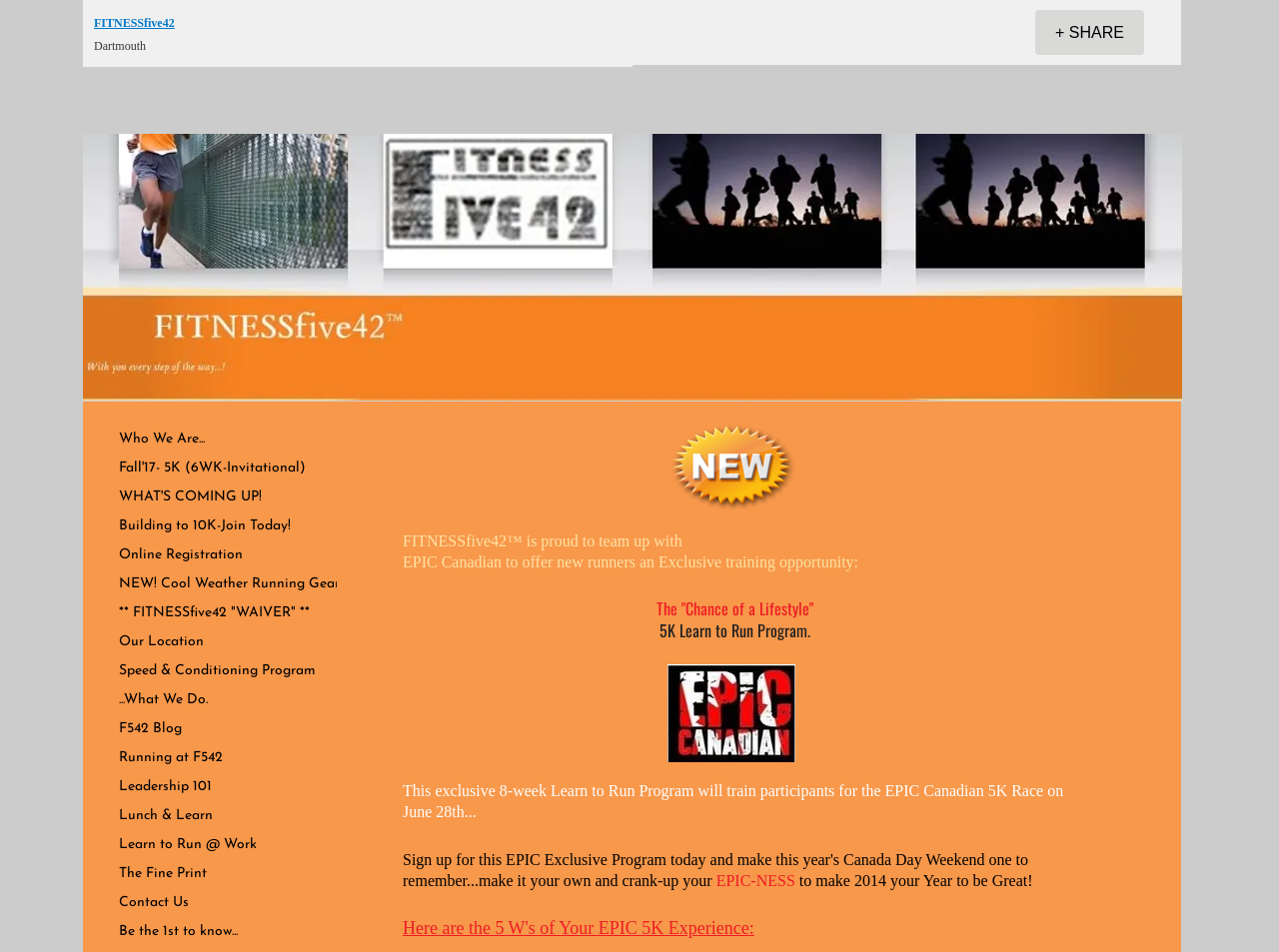Determine the bounding box coordinates (top-left x, top-left y, bottom-right x, bottom-right y) of the UI element described in the following text: The Fine Print

[0.085, 0.905, 0.17, 0.932]